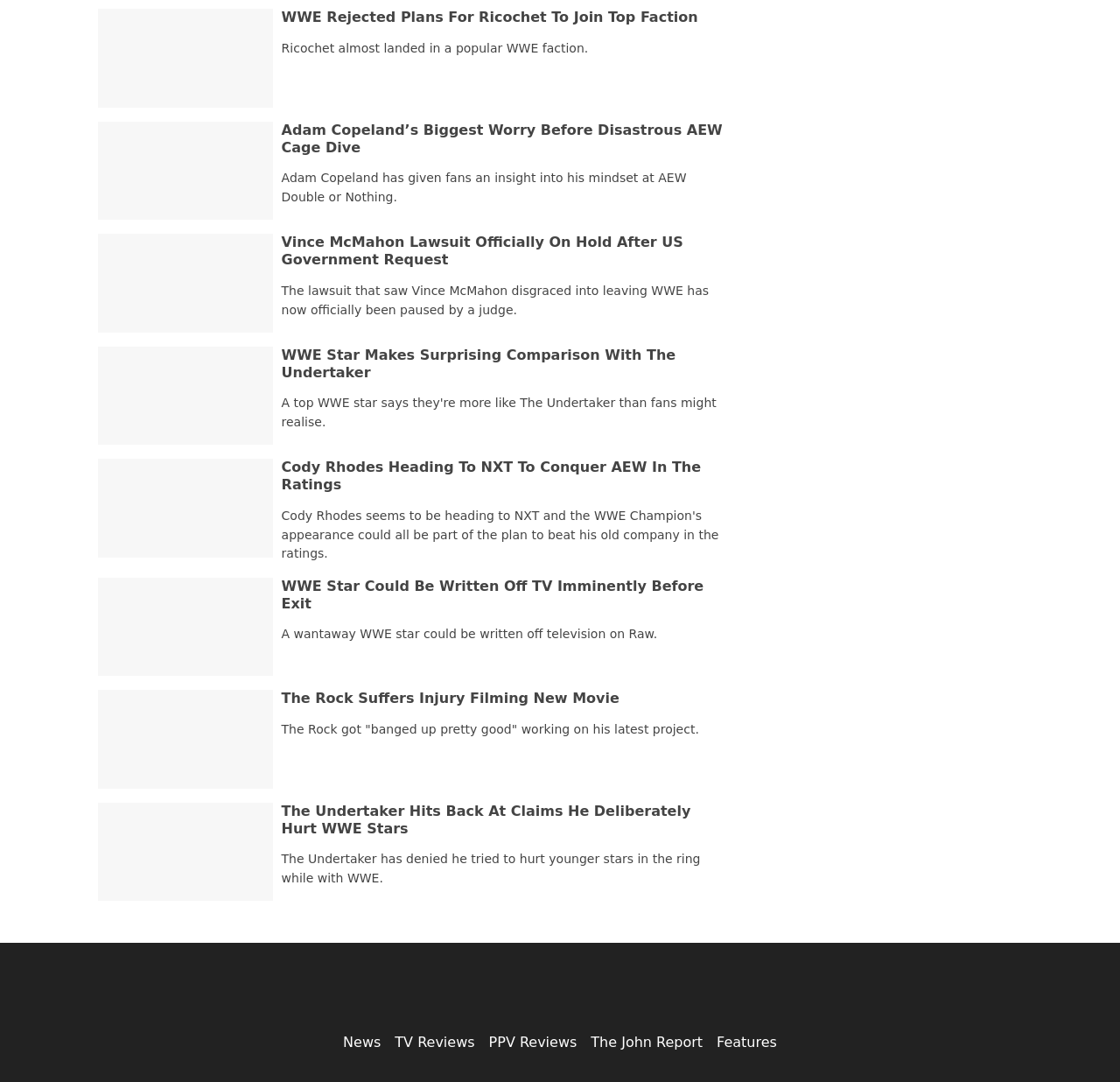Please identify the bounding box coordinates of the area that needs to be clicked to follow this instruction: "Go to the news page".

[0.306, 0.955, 0.34, 0.971]